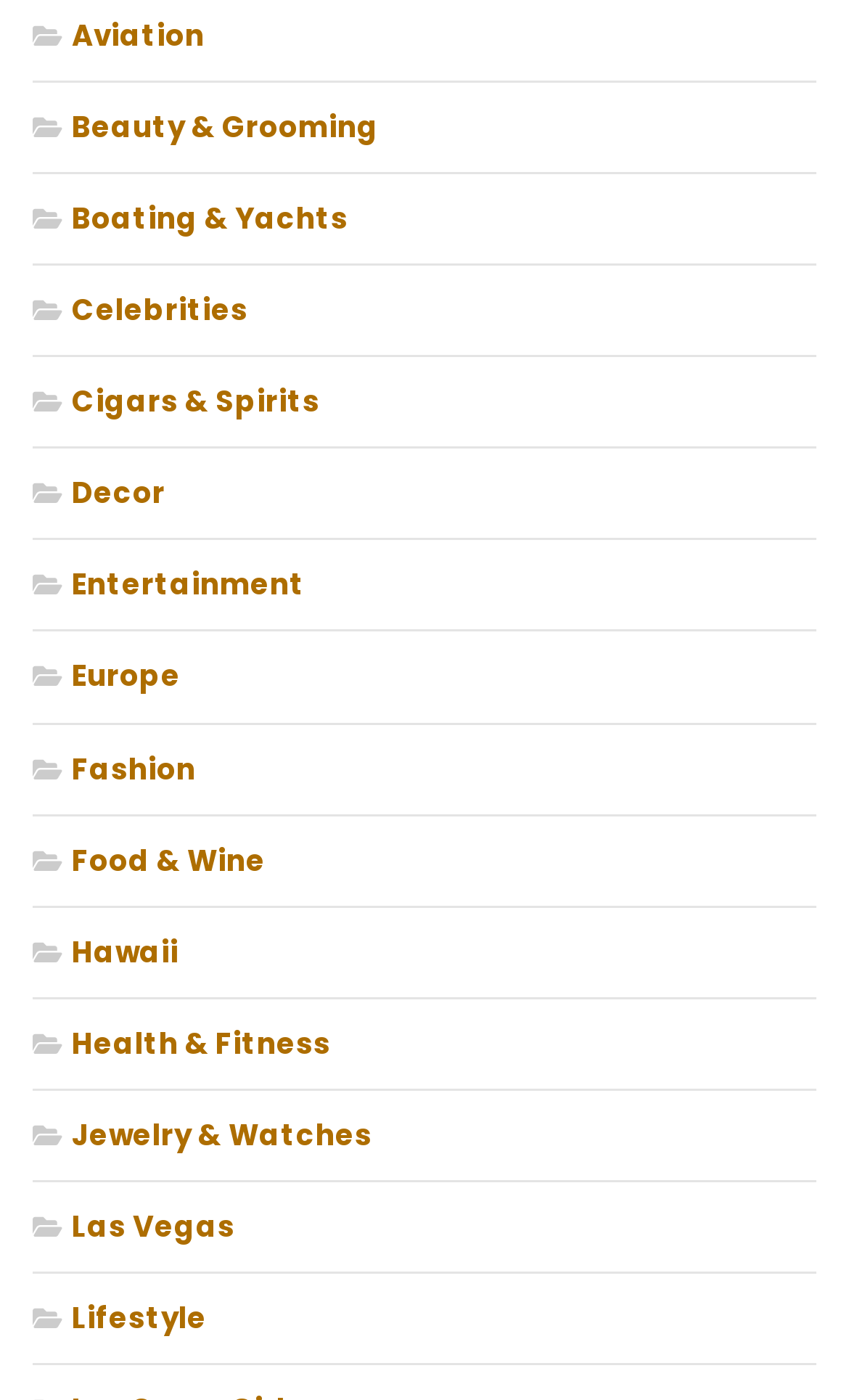Locate the bounding box coordinates of the clickable element to fulfill the following instruction: "Discover Entertainment". Provide the coordinates as four float numbers between 0 and 1 in the format [left, top, right, bottom].

[0.038, 0.403, 0.359, 0.433]